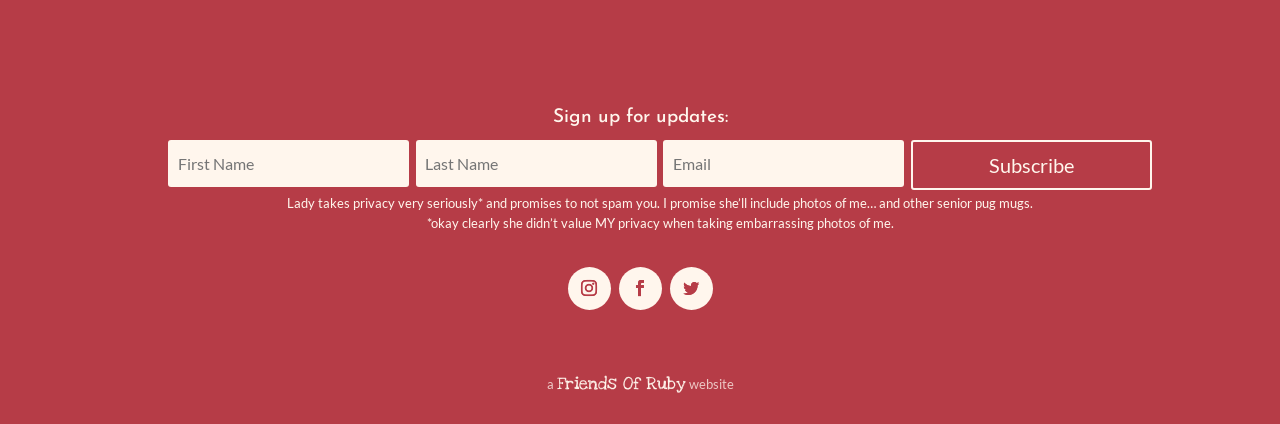Respond with a single word or phrase:
What is the link 'Friends Of Ruby' related to?

Website